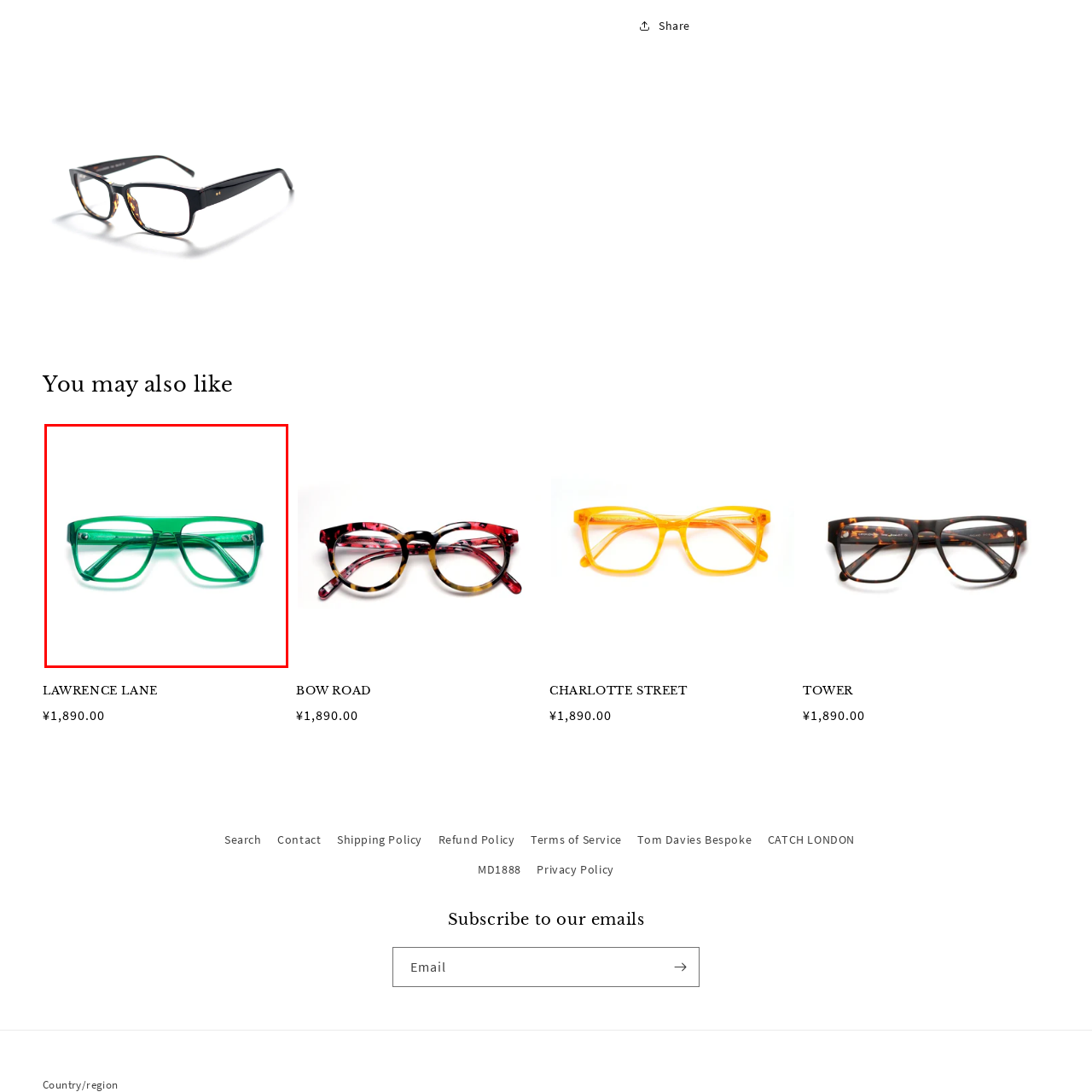What type of individuals would likely wear these glasses?
Review the image inside the red bounding box and give a detailed answer.

The caption suggests that the glasses are tailored for individuals looking to make a fashion statement while maintaining functionality, which implies that they would appeal to trendy fashion enthusiasts who value style and sophistication.